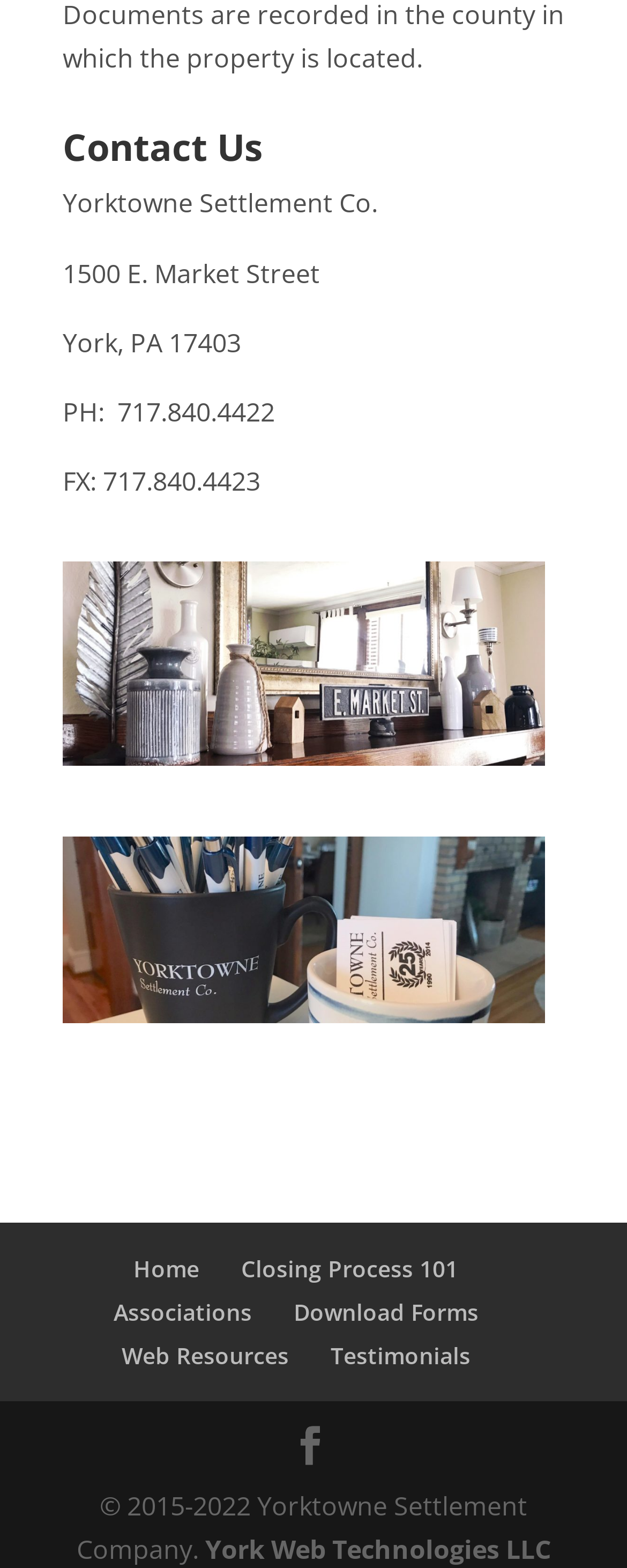Please provide a brief answer to the question using only one word or phrase: 
What is the phone number?

717.840.4422